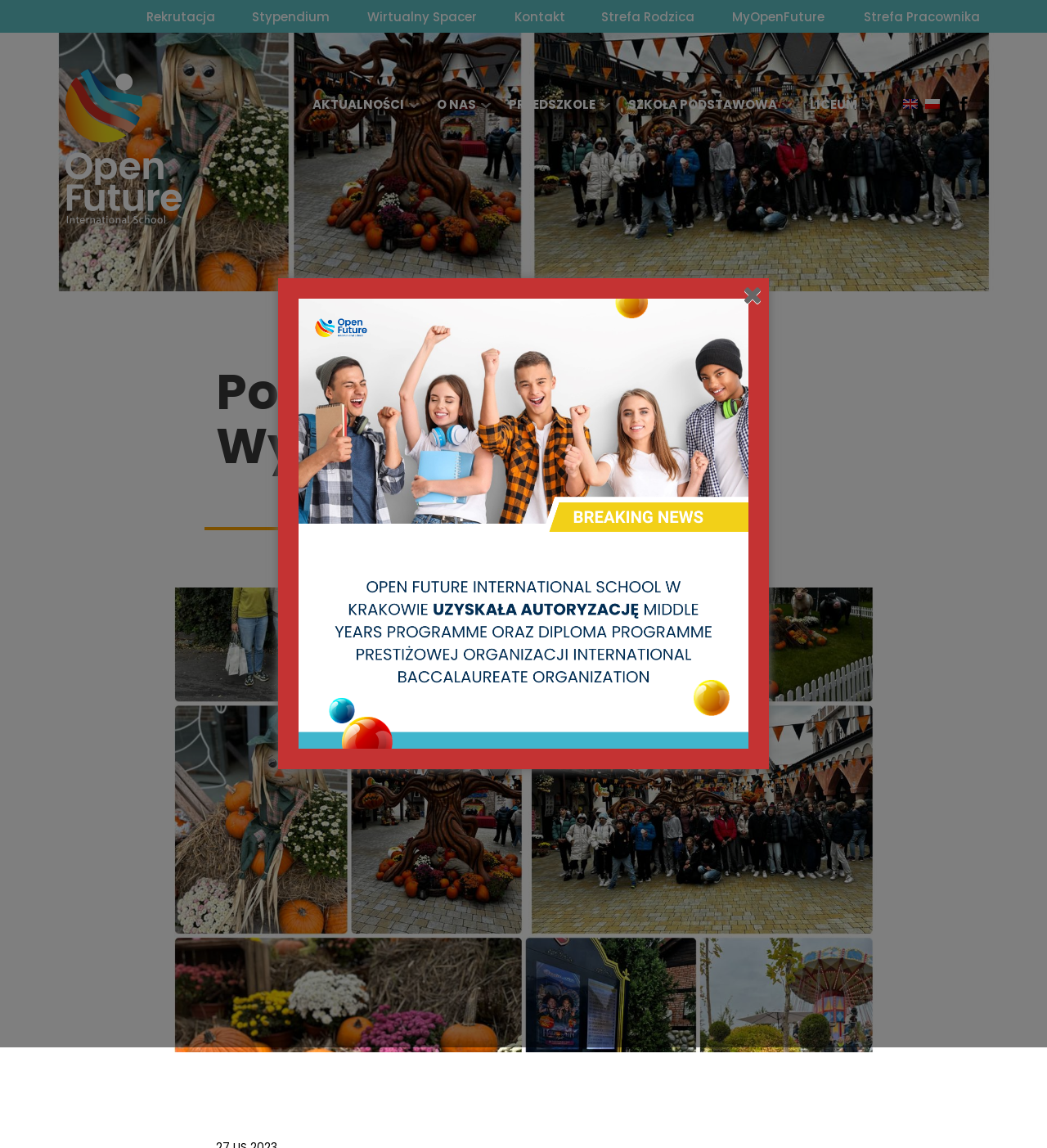Please give a succinct answer to the question in one word or phrase:
What languages can users switch to?

Polish and English